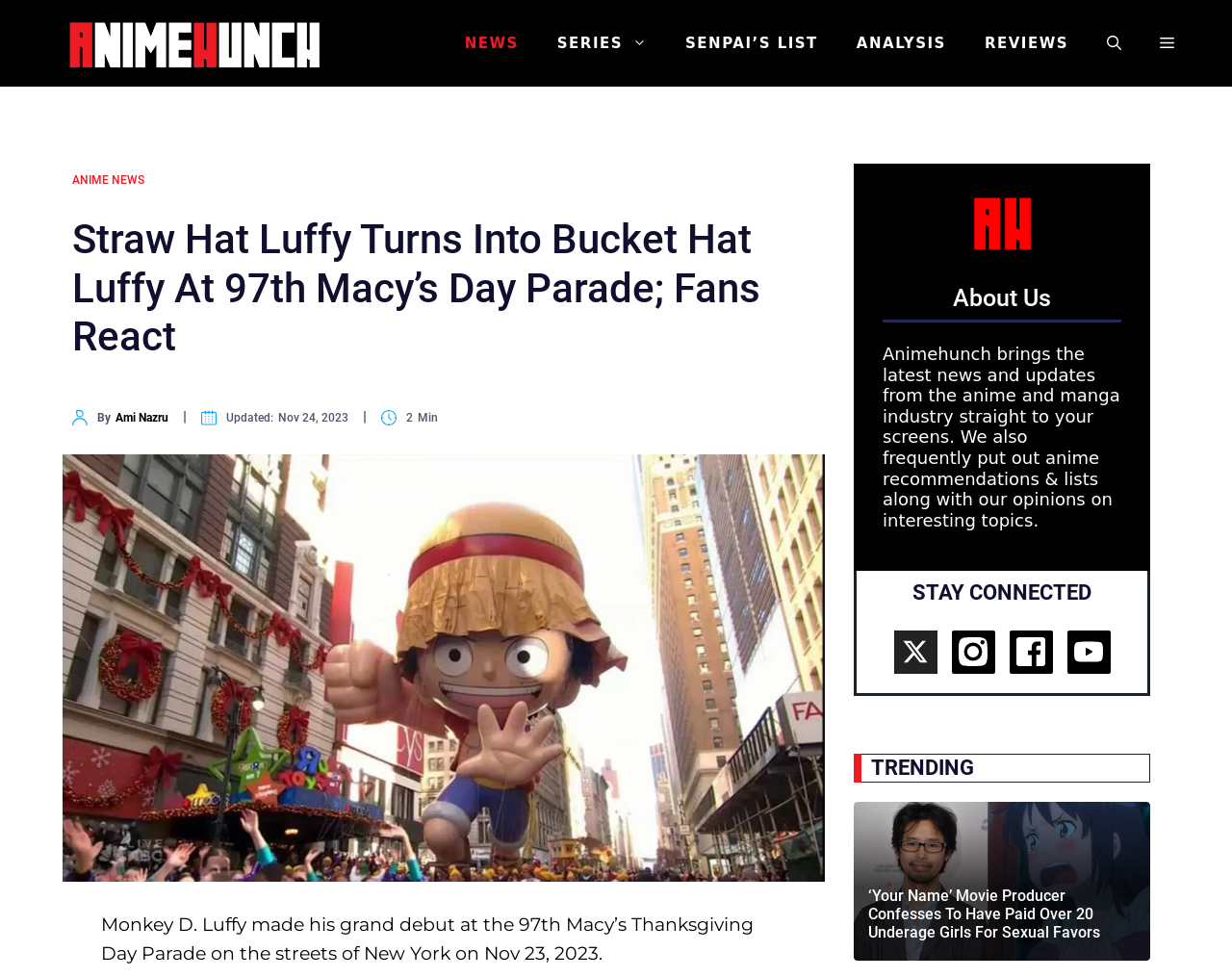Can you find and provide the main heading text of this webpage?

Straw Hat Luffy Turns Into Bucket Hat Luffy At 97th Macy’s Day Parade; Fans React